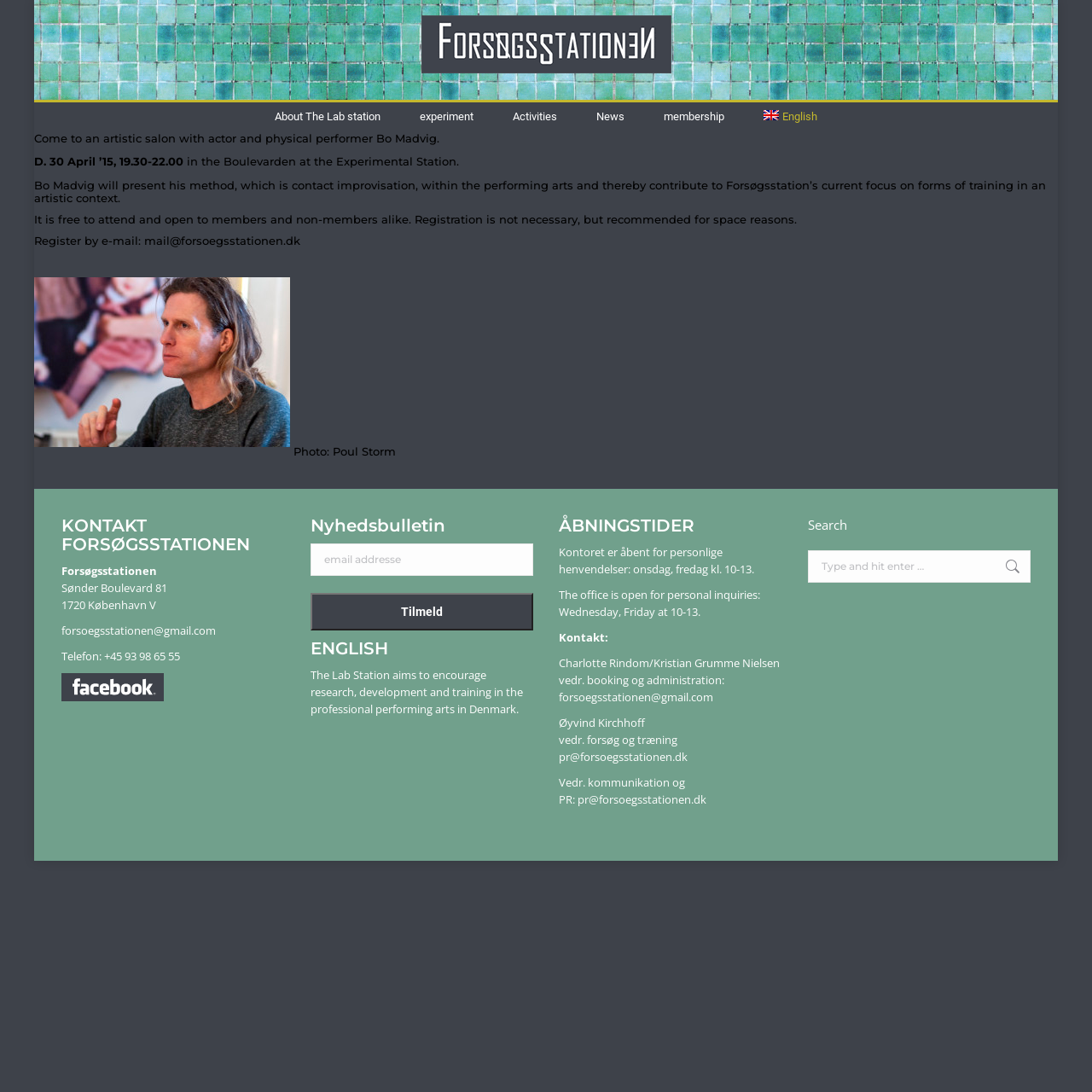Identify the bounding box coordinates of the part that should be clicked to carry out this instruction: "Register for the artistic salon event".

[0.031, 0.214, 0.275, 0.226]